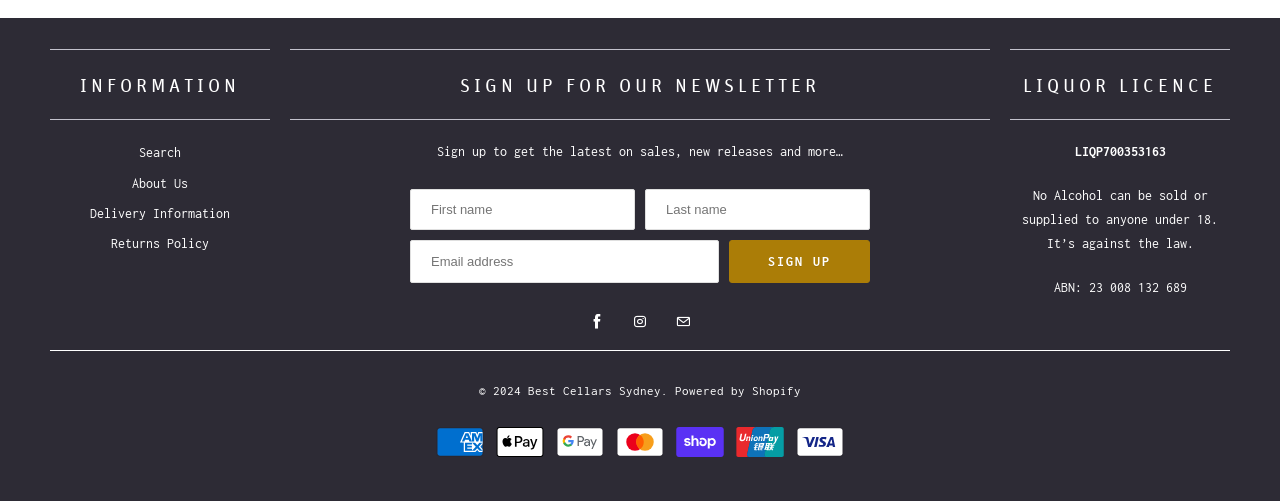Predict the bounding box of the UI element based on this description: "Search".

[0.109, 0.29, 0.141, 0.32]